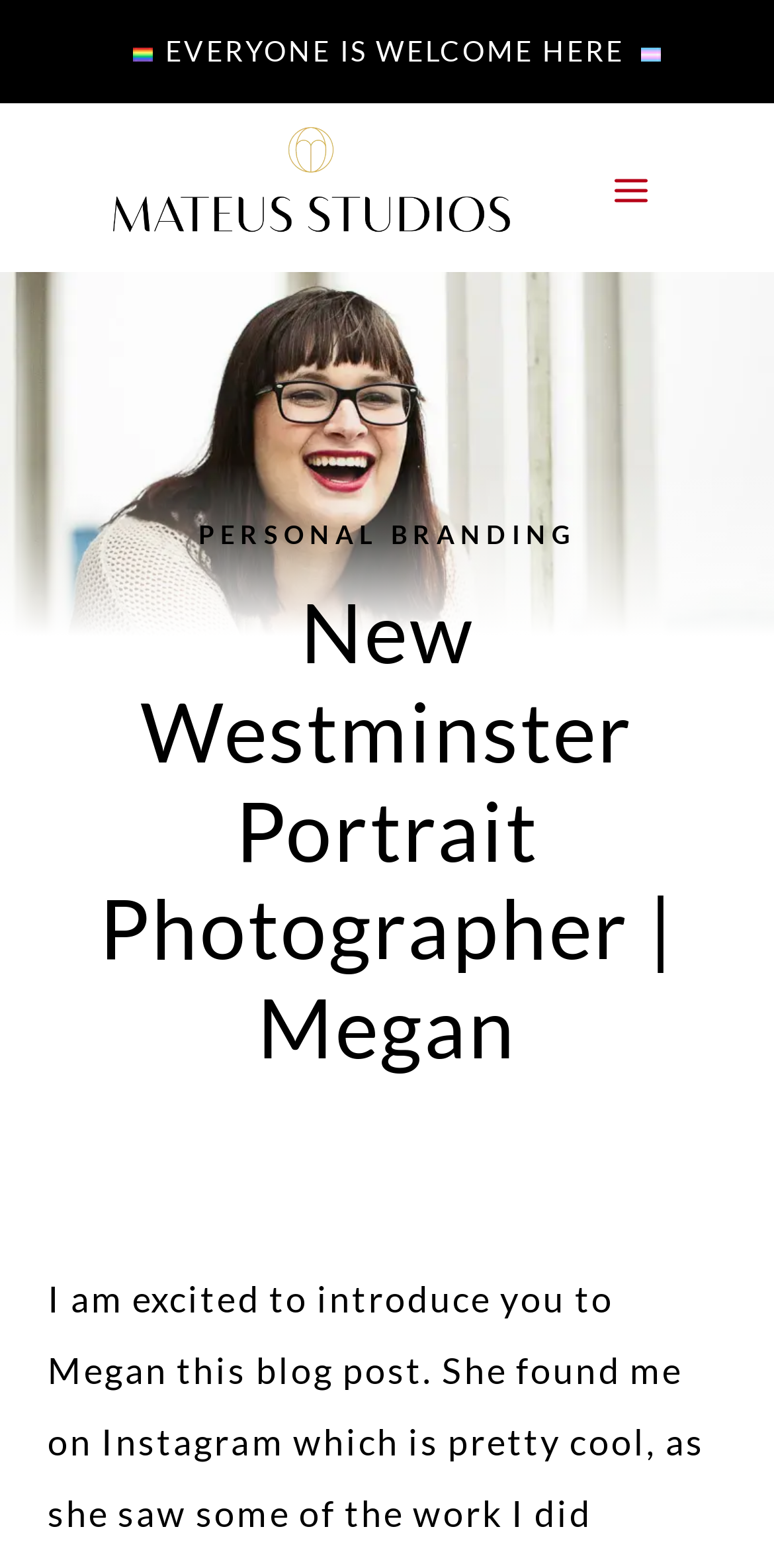From the element description: "Toggle Menu", extract the bounding box coordinates of the UI element. The coordinates should be expressed as four float numbers between 0 and 1, in the order [left, top, right, bottom].

[0.767, 0.102, 0.862, 0.142]